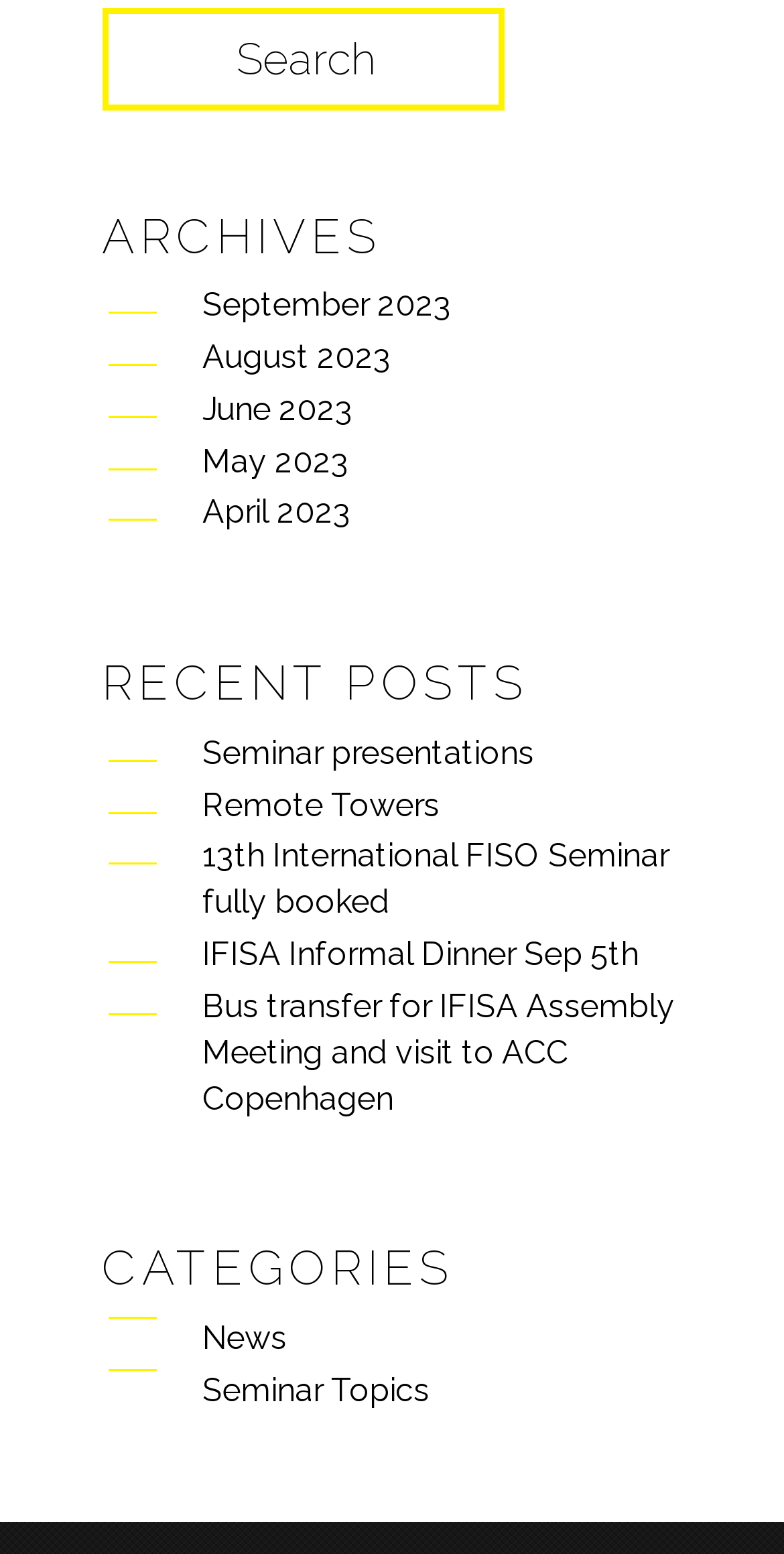Please identify the bounding box coordinates of the region to click in order to complete the task: "Read about Seminar presentations". The coordinates must be four float numbers between 0 and 1, specified as [left, top, right, bottom].

[0.258, 0.472, 0.681, 0.496]